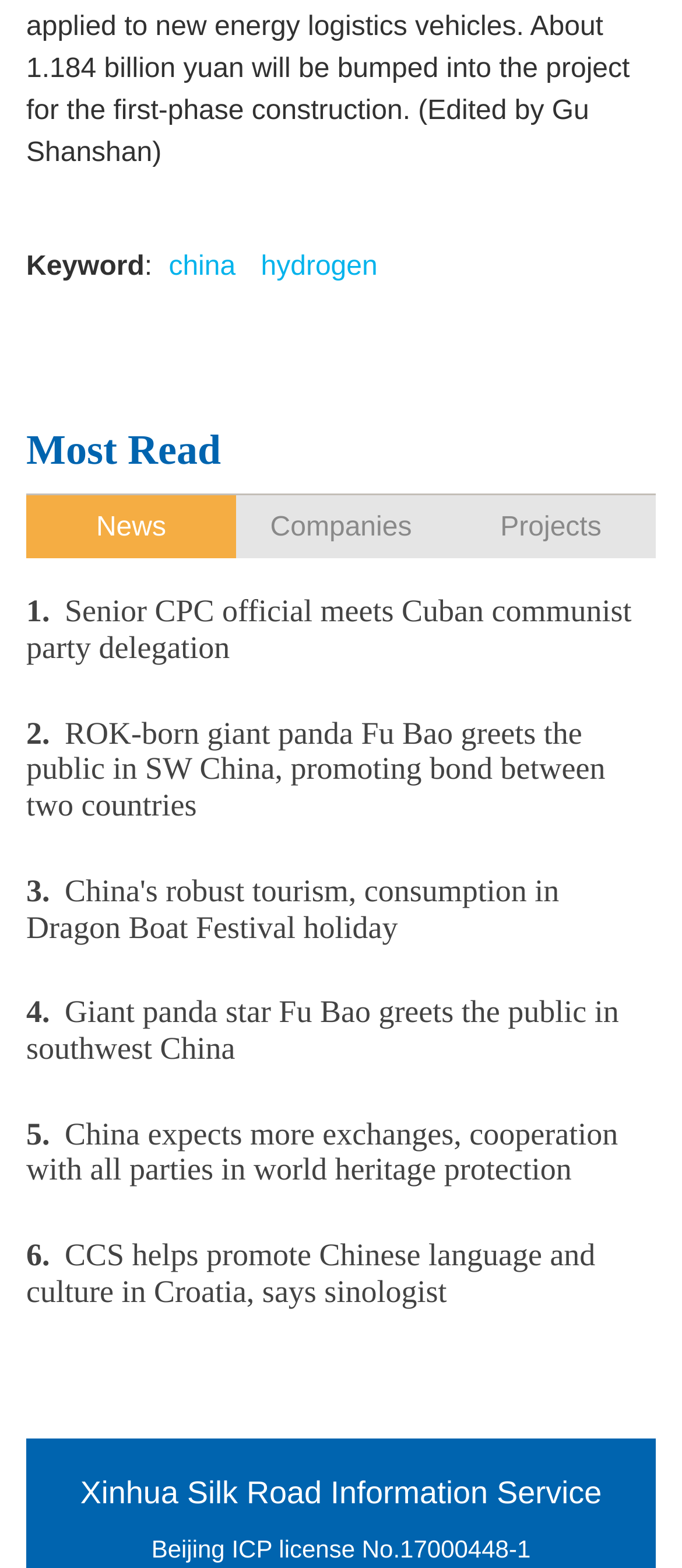Find the bounding box coordinates for the element described here: "Beijing ICP license No.17000448-1".

[0.222, 0.979, 0.778, 0.997]